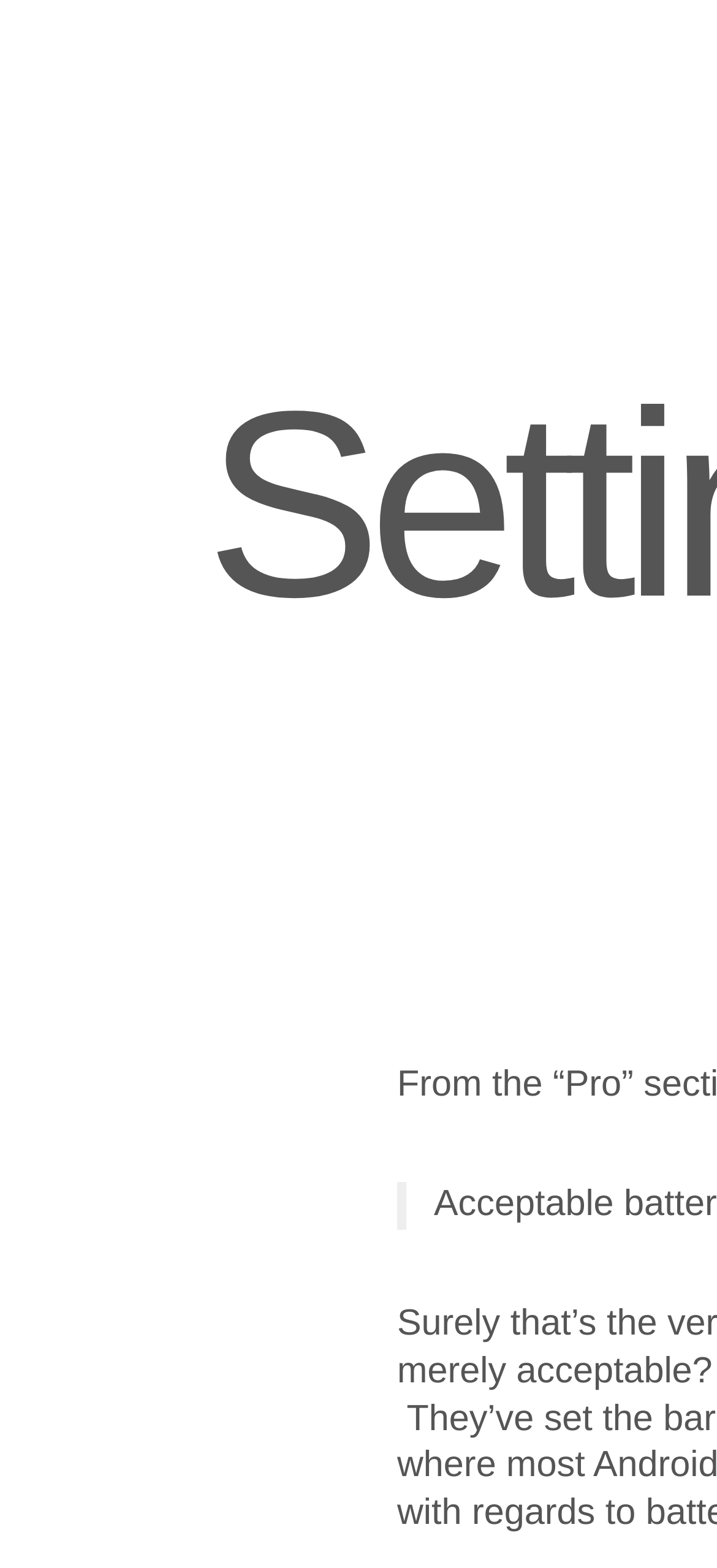Please identify and generate the text content of the webpage's main heading.

Setting the bar low